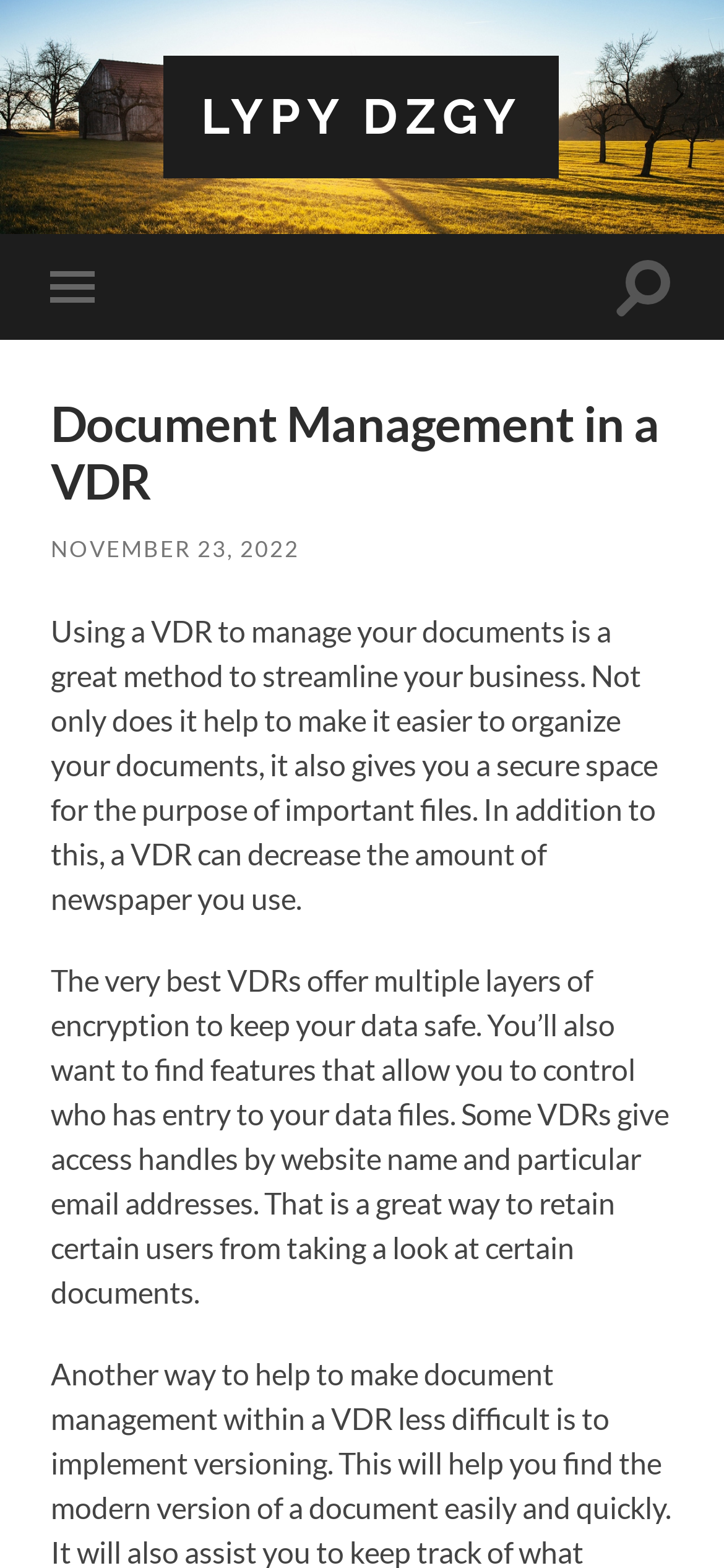Please give a short response to the question using one word or a phrase:
What is the purpose of using a VDR?

Streamline business